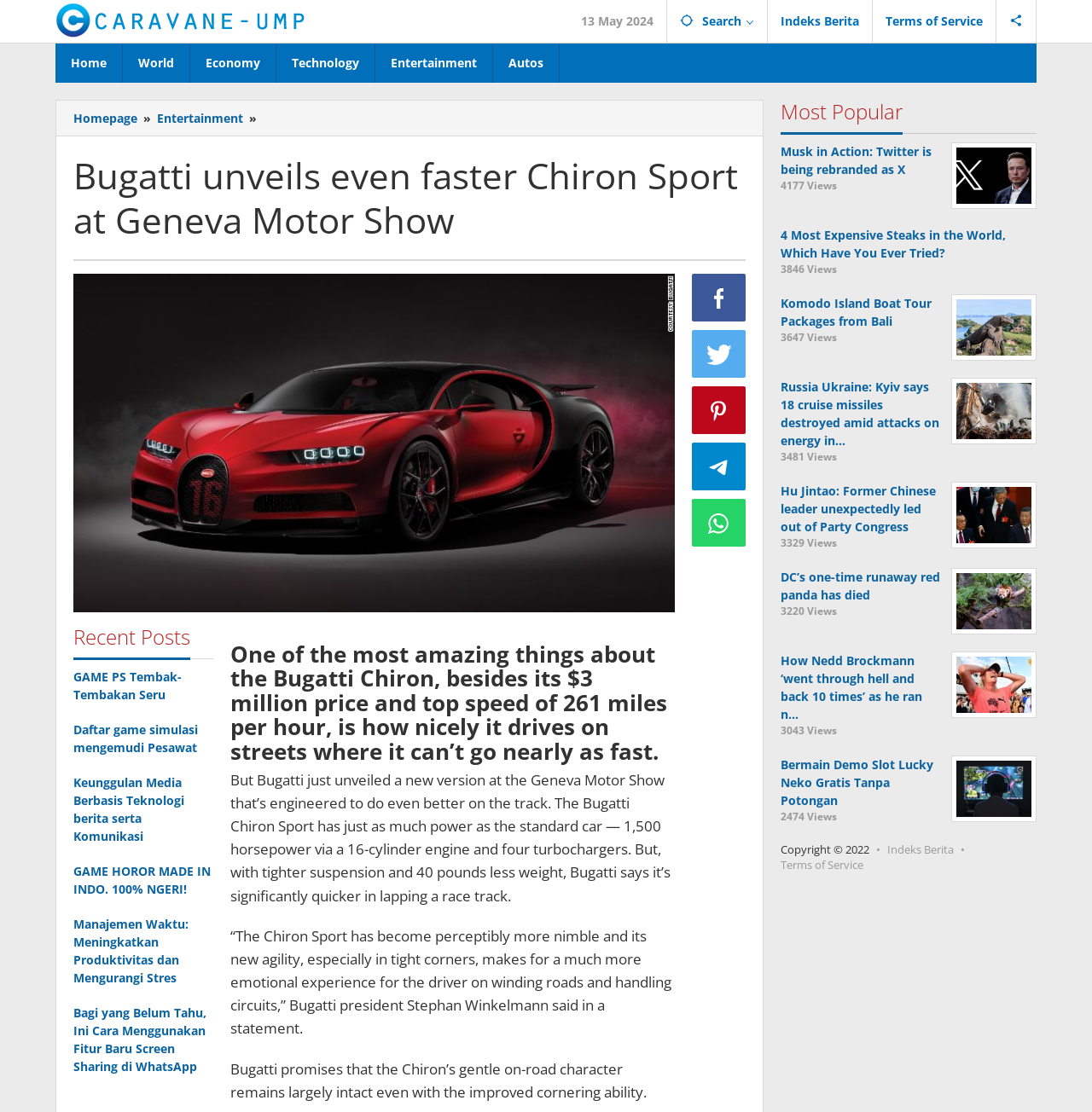Identify the bounding box coordinates of the section that should be clicked to achieve the task described: "Click on the 'Entertainment' link".

[0.344, 0.039, 0.452, 0.074]